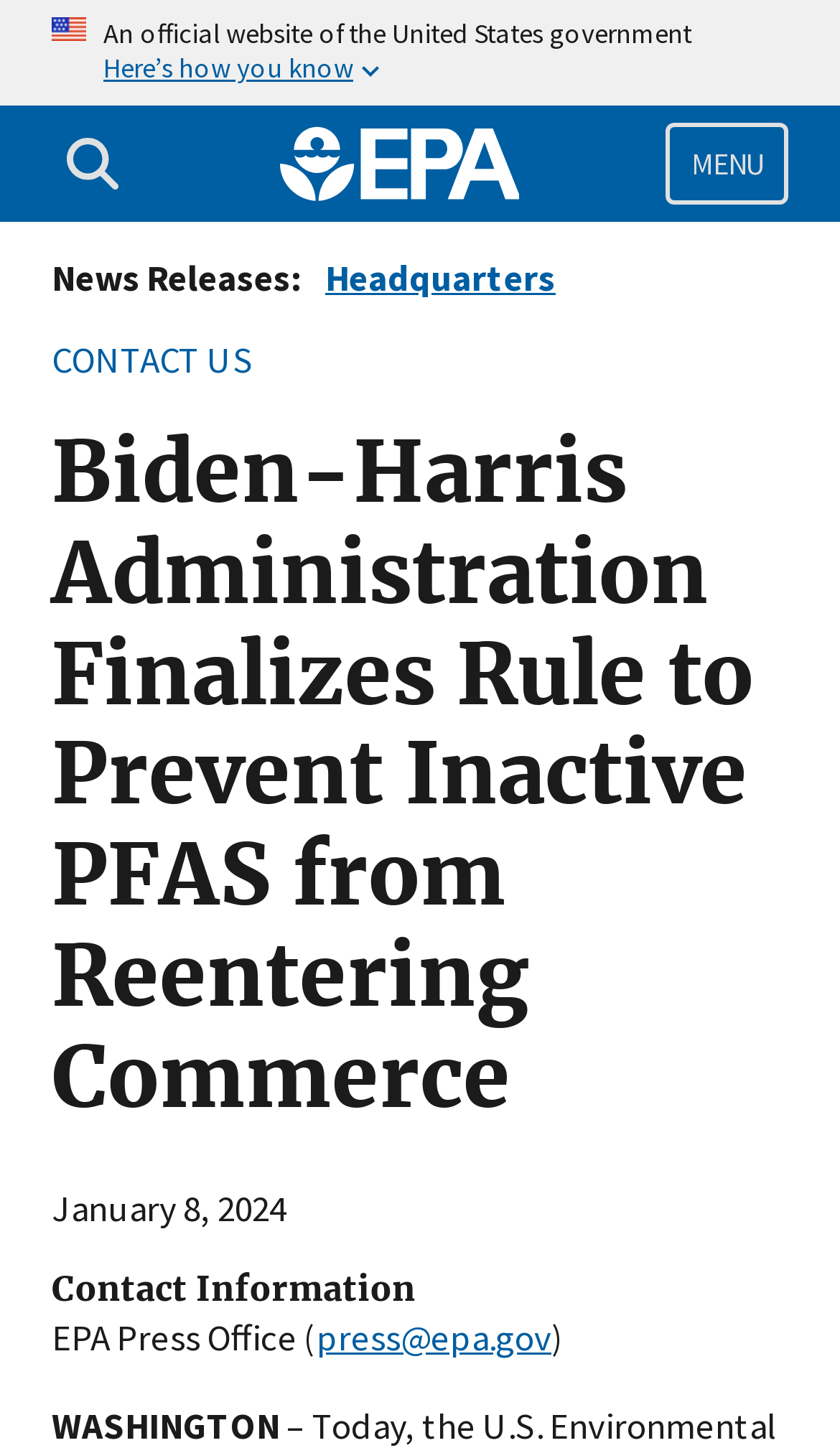Give a detailed account of the webpage's layout and content.

The webpage is about a news release from the US Environmental Protection Agency (EPA) regarding the Biden-Harris Administration's finalized rule to prevent inactive PFAS from reentering commerce. 

At the top of the page, there is a link to "Skip to main content" and a region indicating that it is the official website of the United States government. Below this, there are two buttons: "Here's how you know" and "Open search drawer". 

To the right of these buttons, there is a link to the "Home" page, and a "MENU" button. 

Below these elements, there is a section with a heading "News Releases:" followed by a link to "Headquarters". On the left side of this section, there is a link to "CONTACT US". 

The main content of the page is a news release with a heading "Biden-Harris Administration Finalizes Rule to Prevent Inactive PFAS from Reentering Commerce". Below this heading, there is a time element, which is not filled with any text, but has a sub-element showing the date "January 8, 2024". 

Further down, there is a section with contact information, including a label "Contact Information", an email address "press@epa.gov", and a label "EPA Press Office".